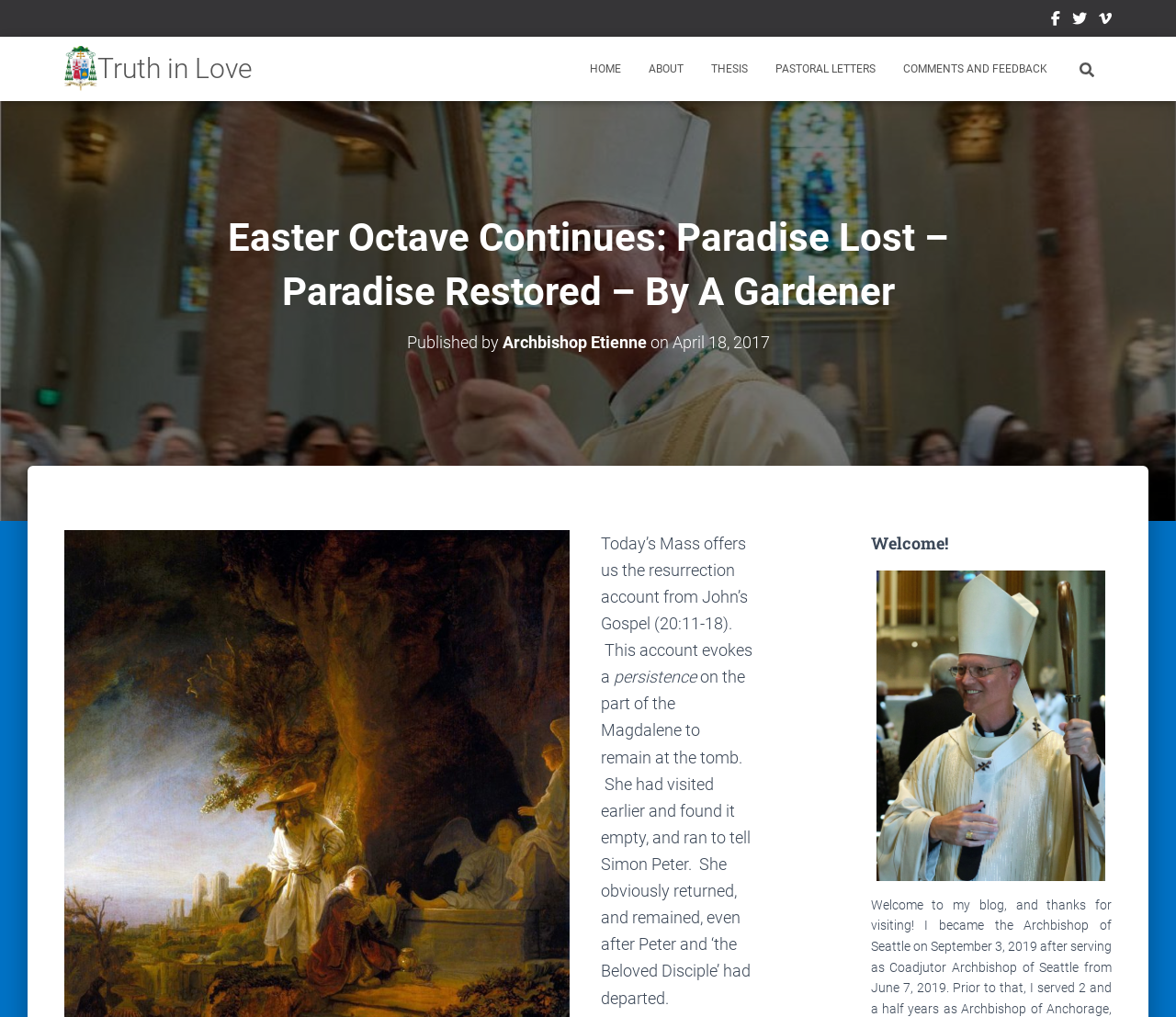Identify the coordinates of the bounding box for the element that must be clicked to accomplish the instruction: "View the Archbishop's Coat of Arms".

[0.055, 0.045, 0.083, 0.09]